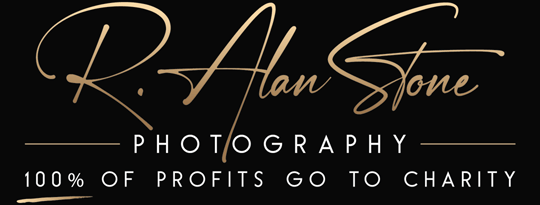Explain what is happening in the image with as much detail as possible.

The image features the elegant logo of R. Alan Stone Photography, prominently displayed on a sleek black background. The logo showcases the name "R. Alan Stone" in a stylish, flowing font that evokes a sense of sophistication and artistry. Below the name, the word "PHOTOGRAPHY" is presented in bold, uppercase letters, further emphasizing the professional nature of the brand. 

Accompanying the logo is a powerful statement, "100% OF PROFITS GO TO CHARITY," highlighting the philanthropic commitment of R. Alan Stone Photography. This phrase underscores the brand's dedication to using its work for a greater good, creating a positive impact through its artistic endeavors. The overall design reflects a harmonious blend of creativity and purpose, inviting viewers to appreciate not only the photography but also the charitable mission behind it.